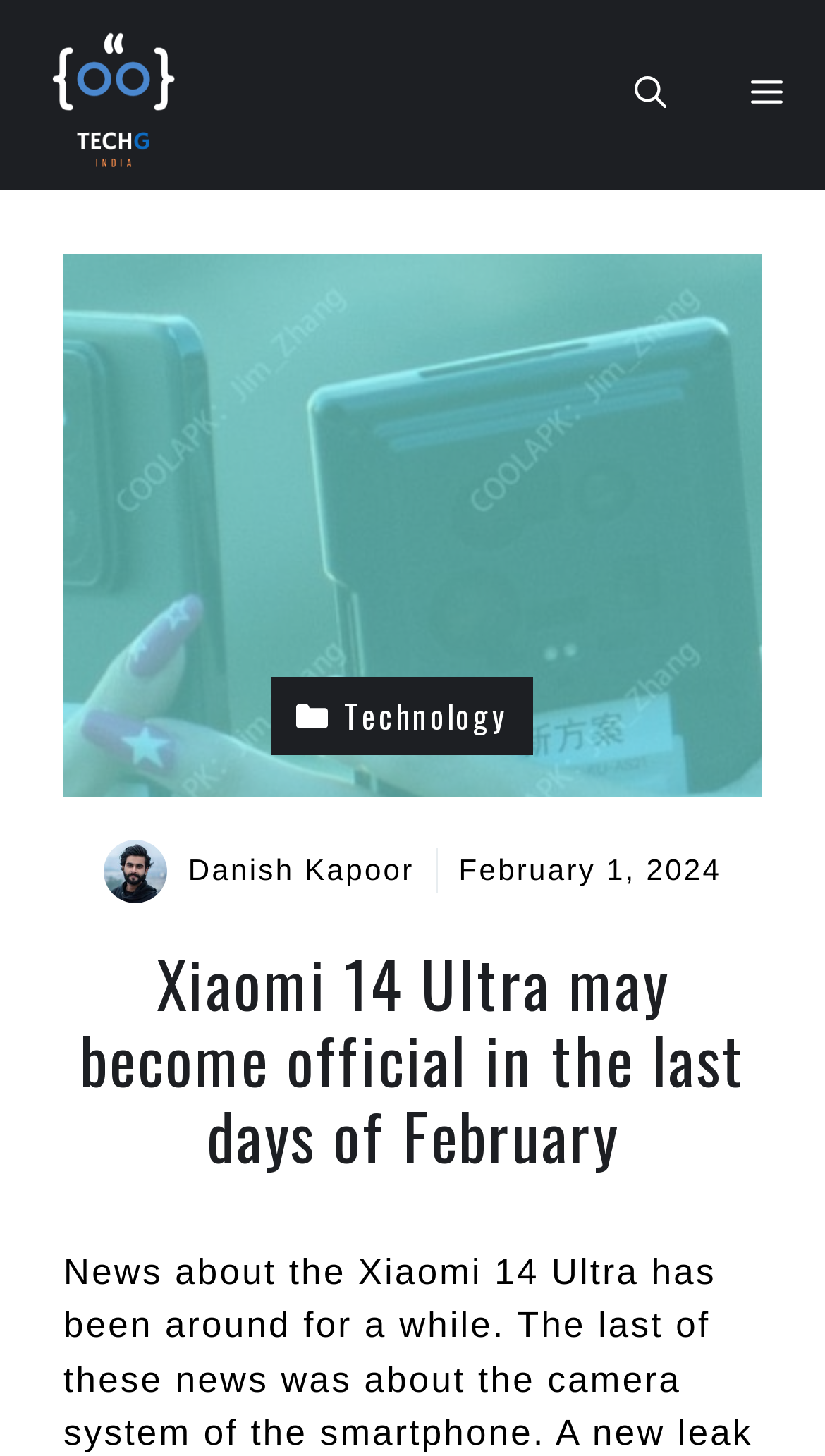Find the bounding box of the web element that fits this description: "aria-label="Open search"".

[0.718, 0.0, 0.859, 0.131]